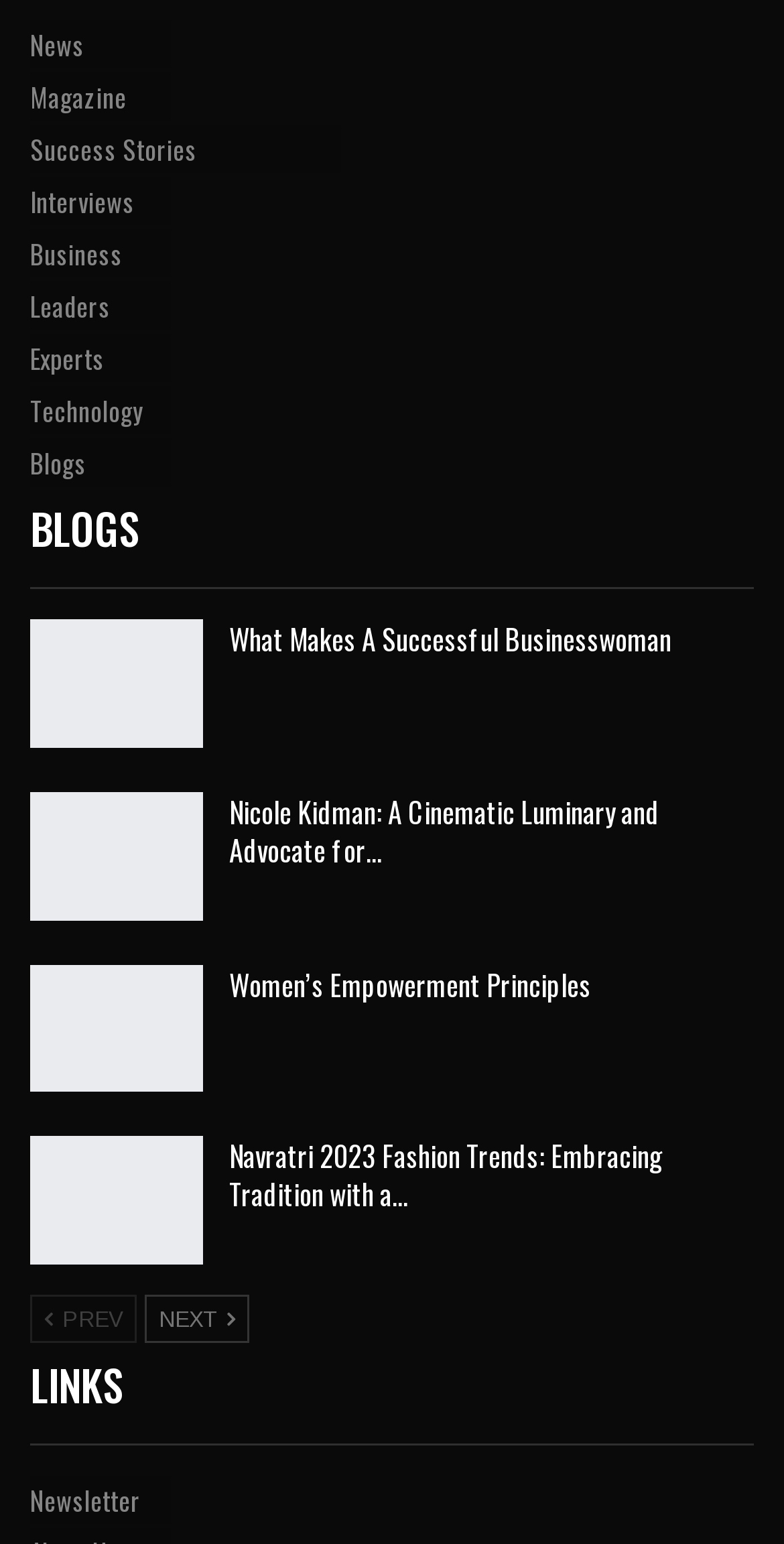From the webpage screenshot, predict the bounding box of the UI element that matches this description: "Blog".

None